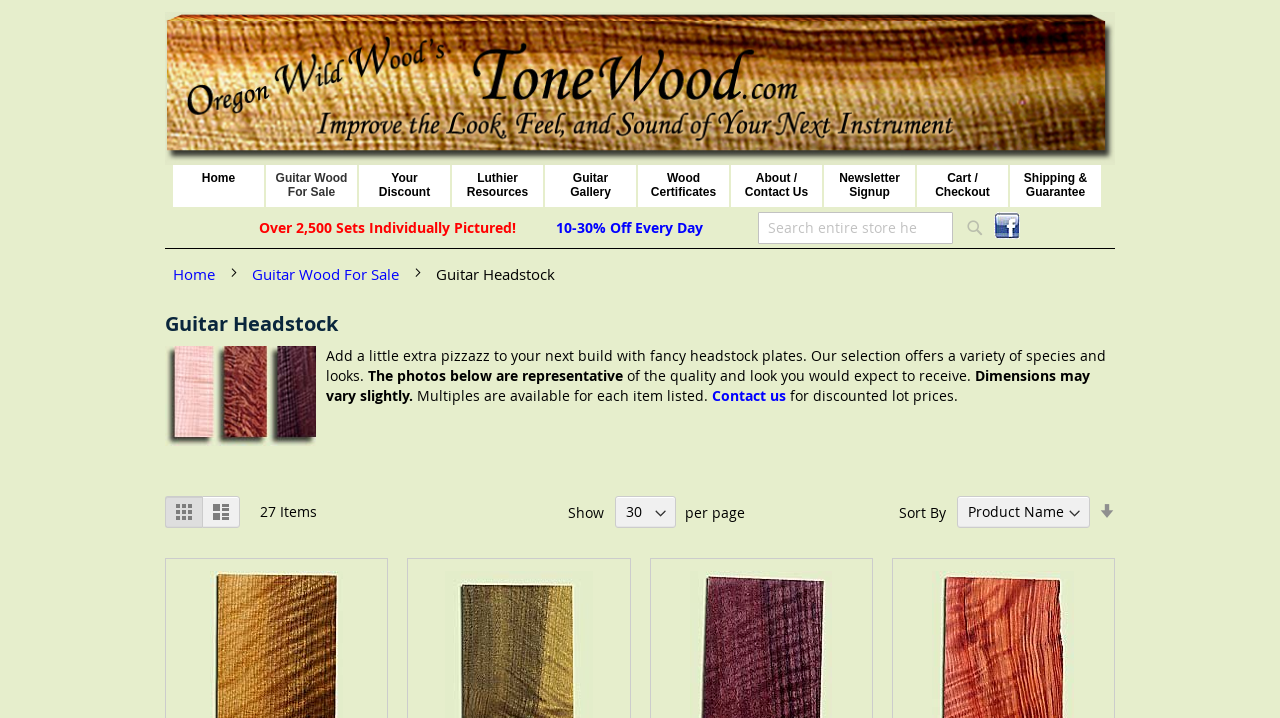Identify the bounding box coordinates of the section to be clicked to complete the task described by the following instruction: "View guitar wood for sale". The coordinates should be four float numbers between 0 and 1, formatted as [left, top, right, bottom].

[0.197, 0.368, 0.315, 0.396]